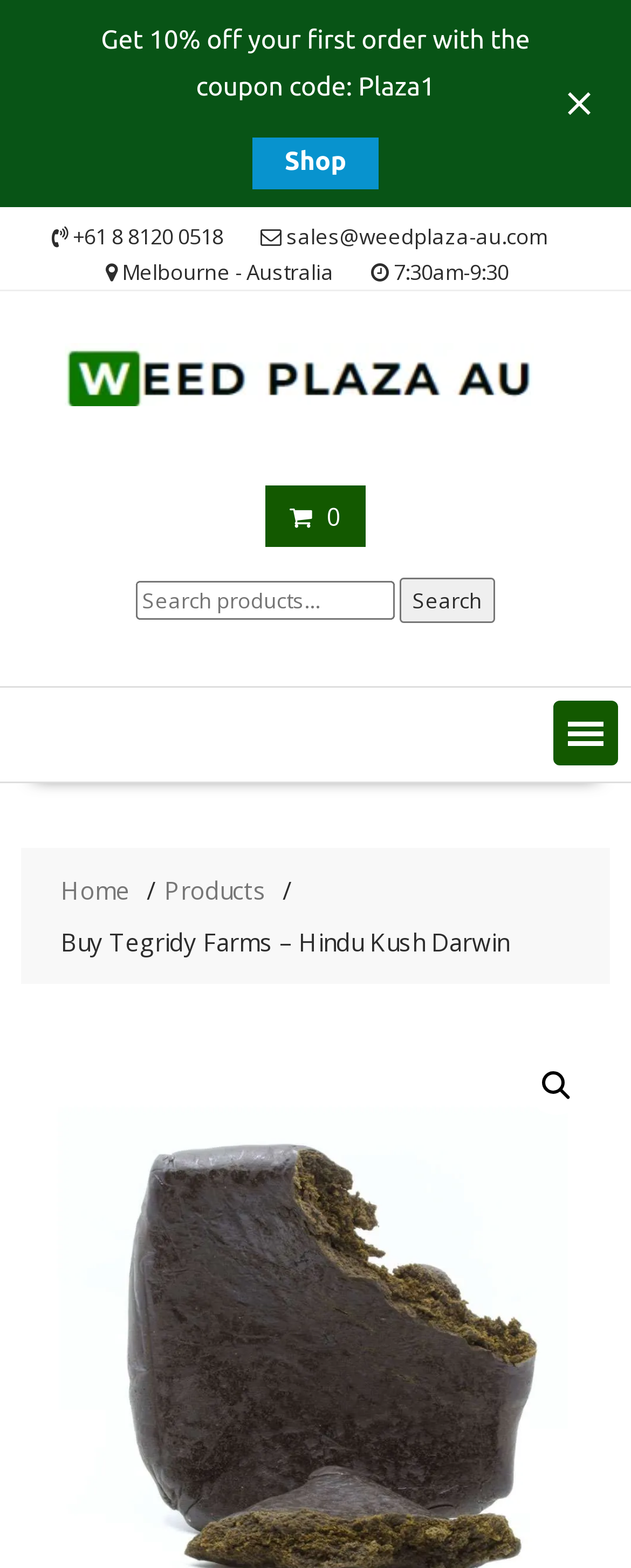Determine the bounding box coordinates of the clickable region to execute the instruction: "Click the 'https://foreign-brides.org/mexican-brides/' link". The coordinates should be four float numbers between 0 and 1, denoted as [left, top, right, bottom].

None